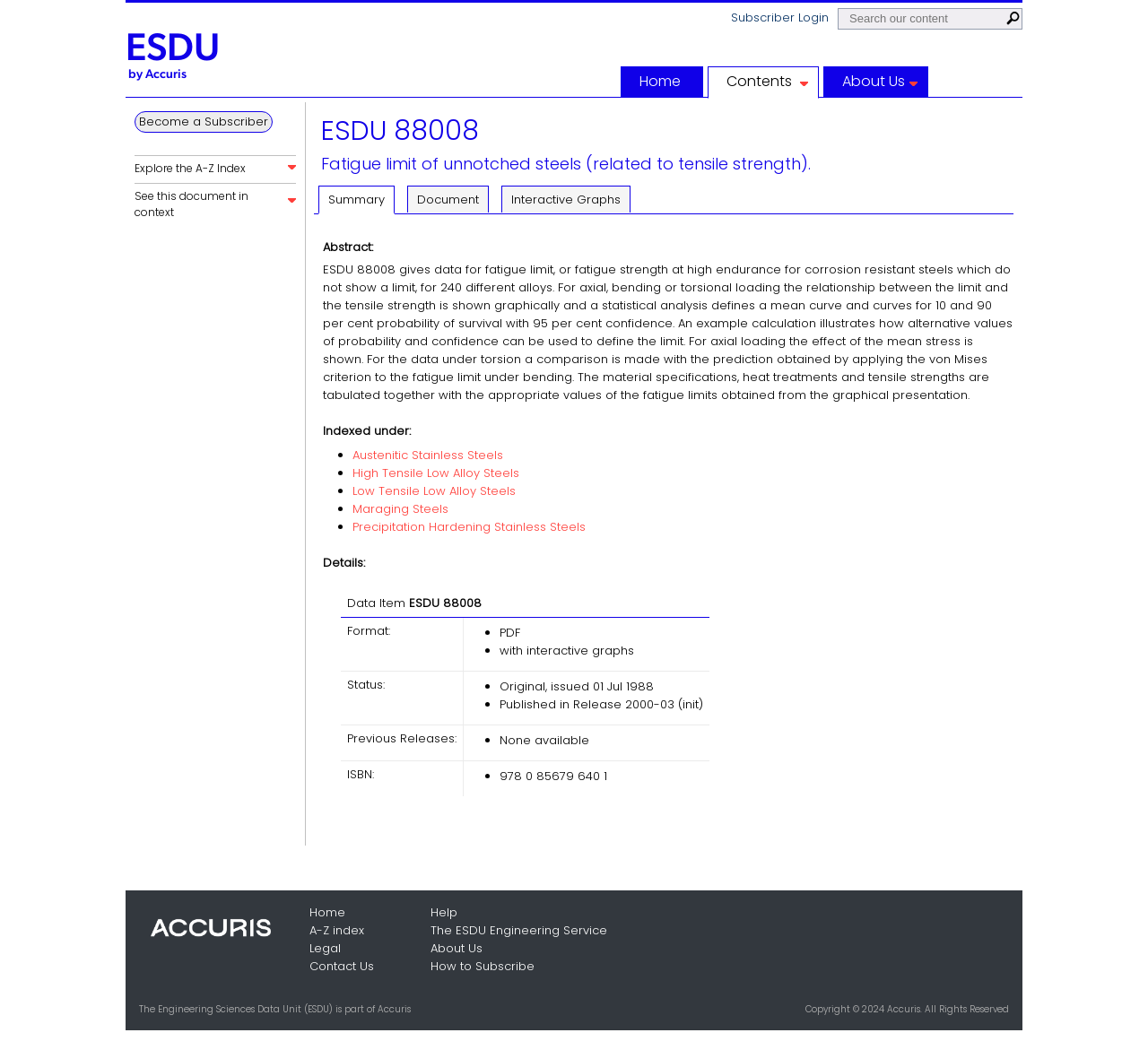Locate the bounding box coordinates of the element I should click to achieve the following instruction: "View ESDU home".

[0.109, 0.028, 0.191, 0.065]